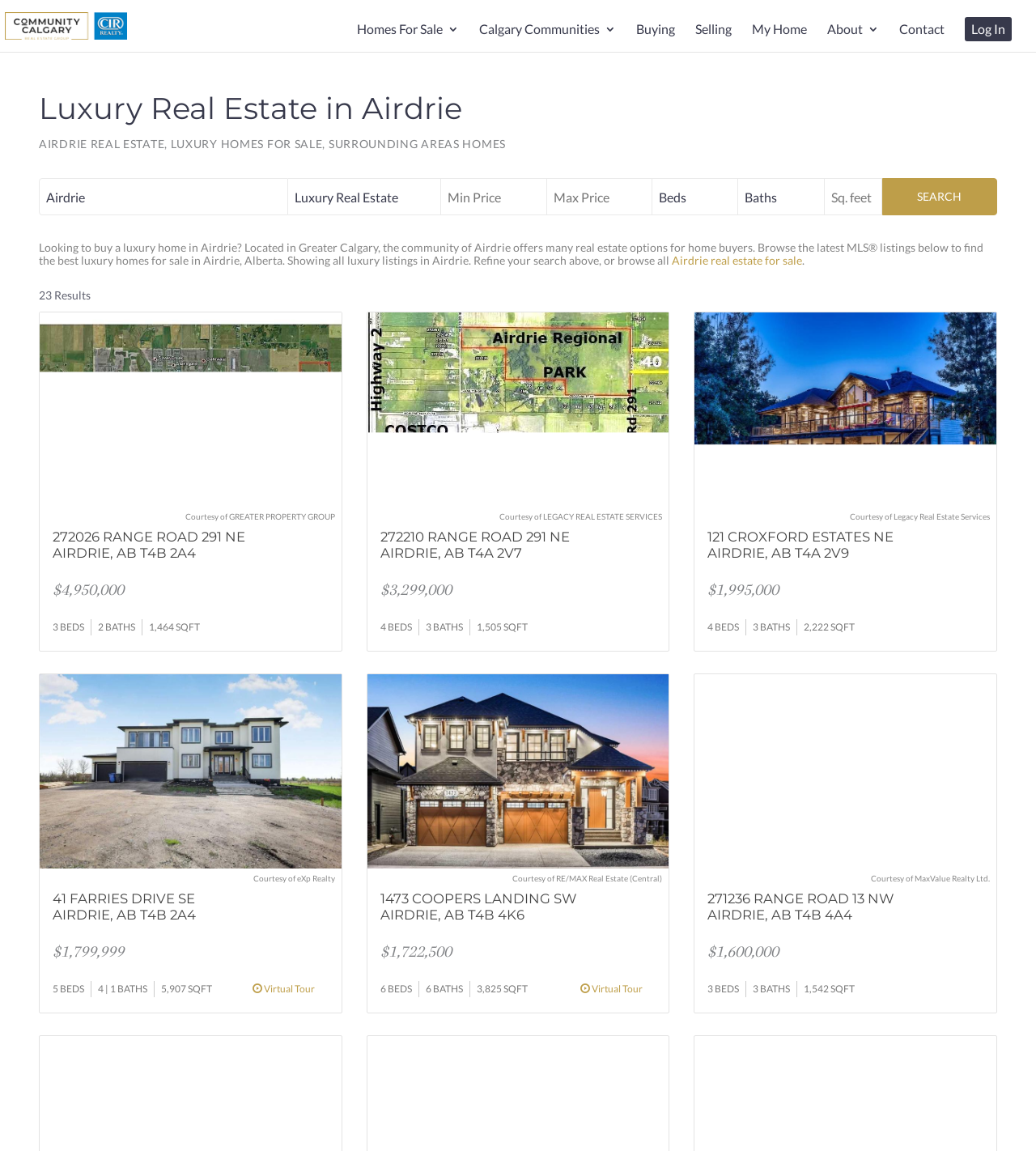Please find and report the bounding box coordinates of the element to click in order to perform the following action: "View the 'ART' category". The coordinates should be expressed as four float numbers between 0 and 1, in the format [left, top, right, bottom].

None